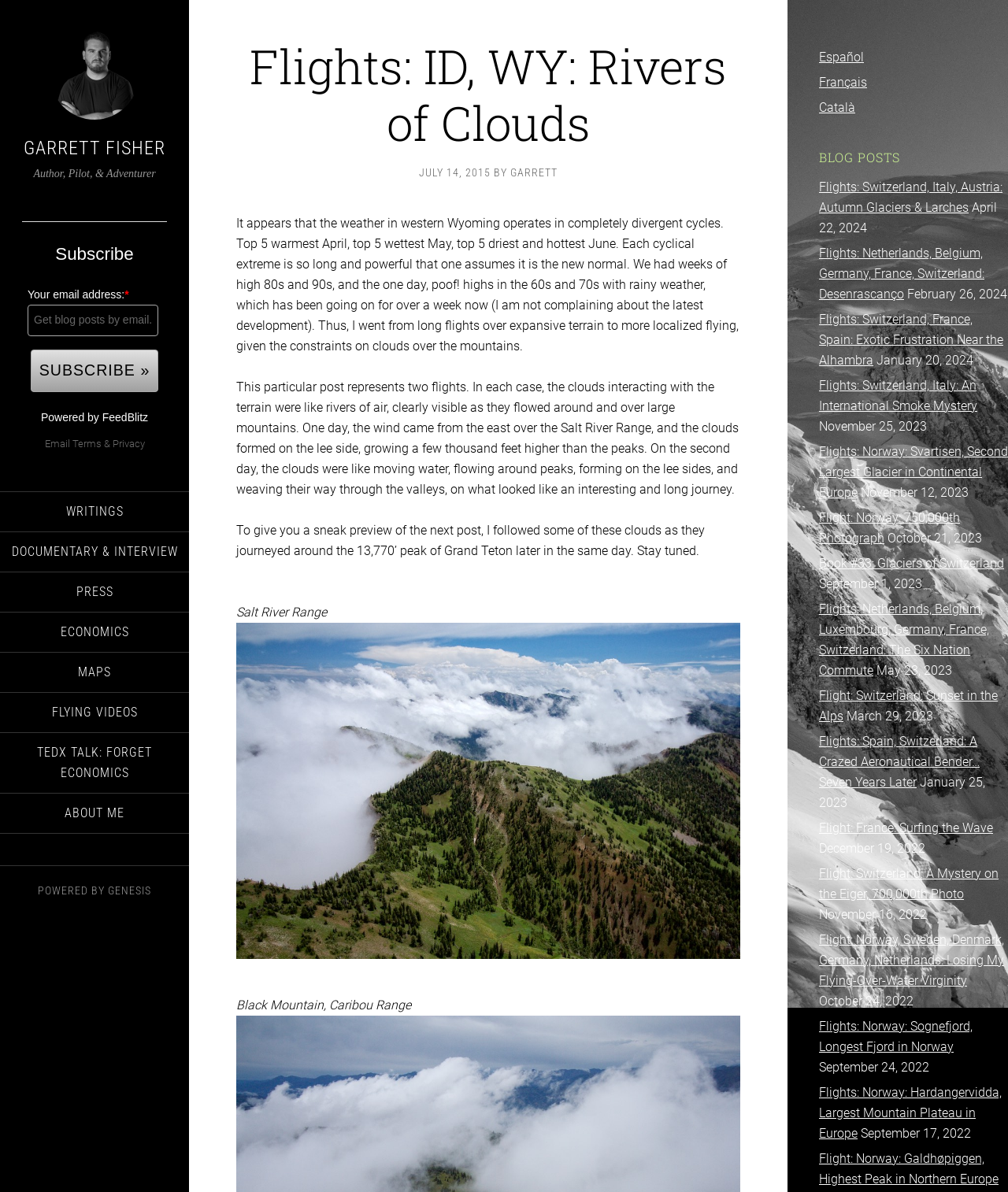Generate a detailed explanation of the webpage's features and information.

This webpage is about a blog post titled "Flights: ID, WY: Rivers of Clouds" by Garrett Fisher, an author, pilot, and adventurer. At the top of the page, there is a link to the author's name and a brief description of him. Below that, there is an email subscription form with a header, a text box to enter an email address, and a "Subscribe" button.

On the left side of the page, there are several links to different categories, including "WRITINGS", "DOCUMENTARY & INTERVIEW", "PRESS", "ECONOMICS", "MAPS", "FLYING VIDEOS", and "ABOUT ME". 

The main content of the page is a blog post about the author's flights over western Wyoming, where he observed unusual weather patterns. The post includes several paragraphs of text describing his experiences and observations, as well as two images of clouds interacting with the terrain.

At the bottom of the page, there are links to other blog posts, including "Flights: Switzerland, Italy, Austria: Autumn Glaciers & Larches", "Flights: Netherlands, Belgium, Germany, France, Switzerland: Desenrascanço", and several others. Each post has a title, a date, and a brief summary. There are also links to translate the page into different languages, including Español, Français, and Català.